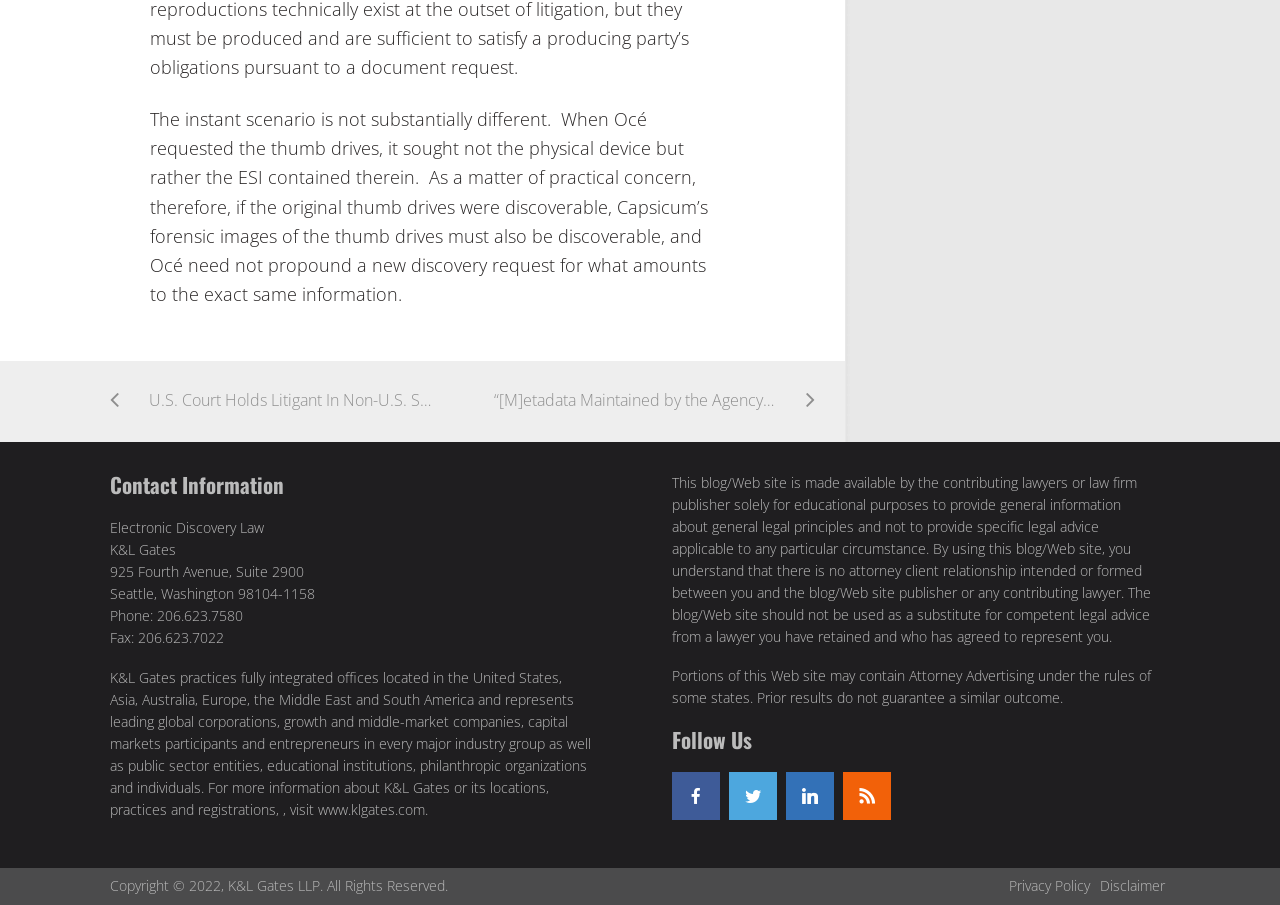Answer the question below using just one word or a short phrase: 
What is the purpose of the blog?

Educational purposes